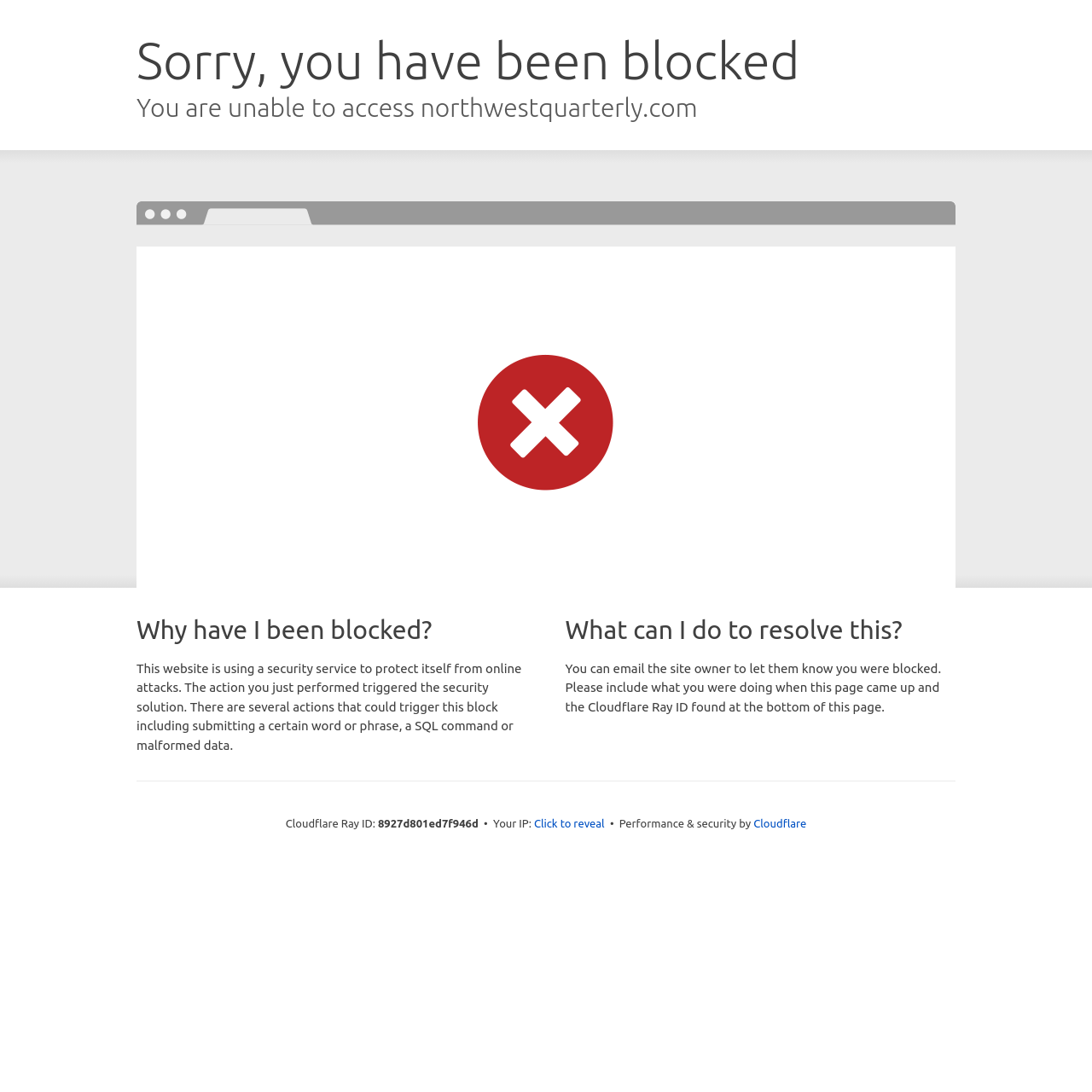Please find and provide the title of the webpage.

Sorry, you have been blocked